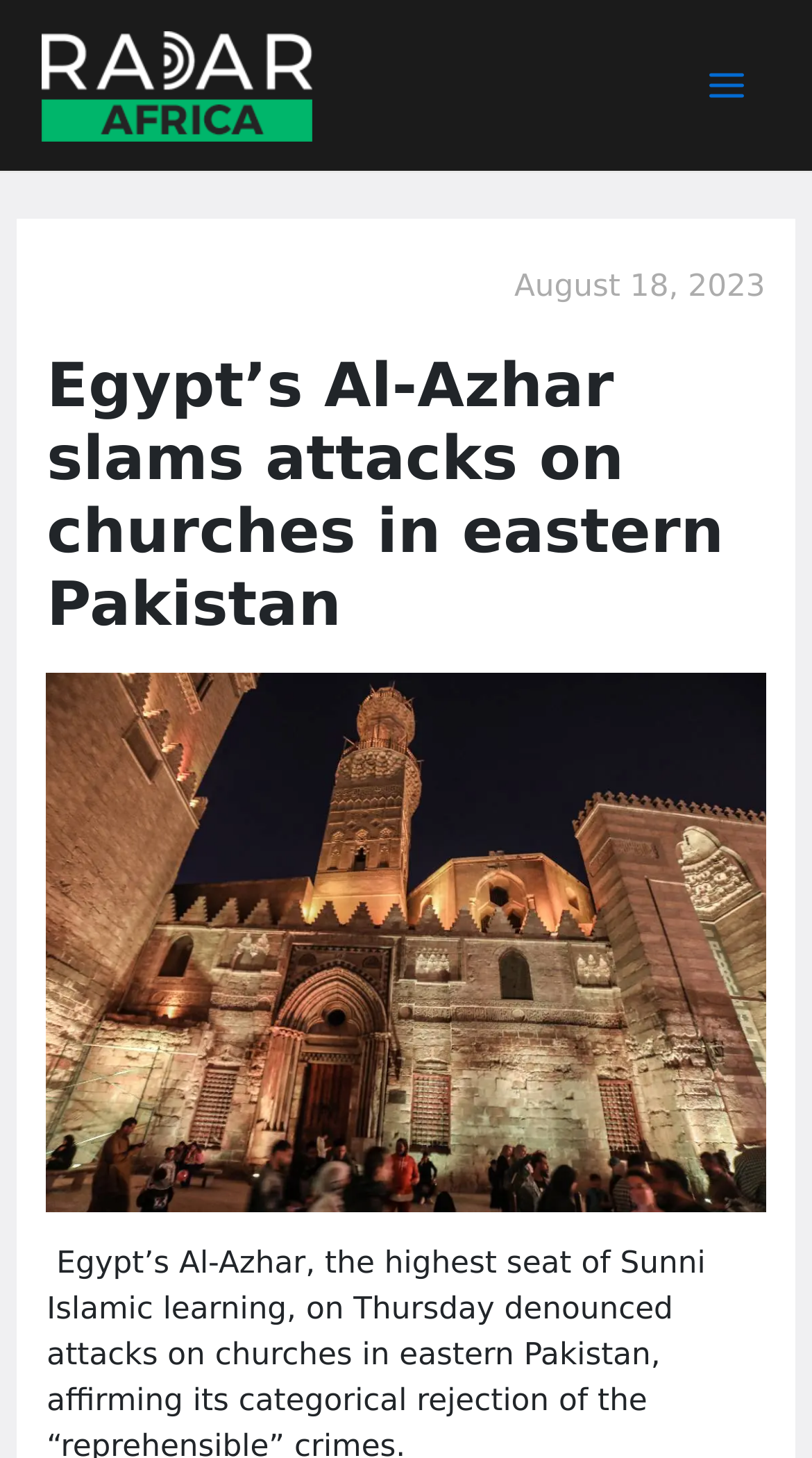Respond to the question below with a concise word or phrase:
What is the purpose of the button at the top right?

Main Menu